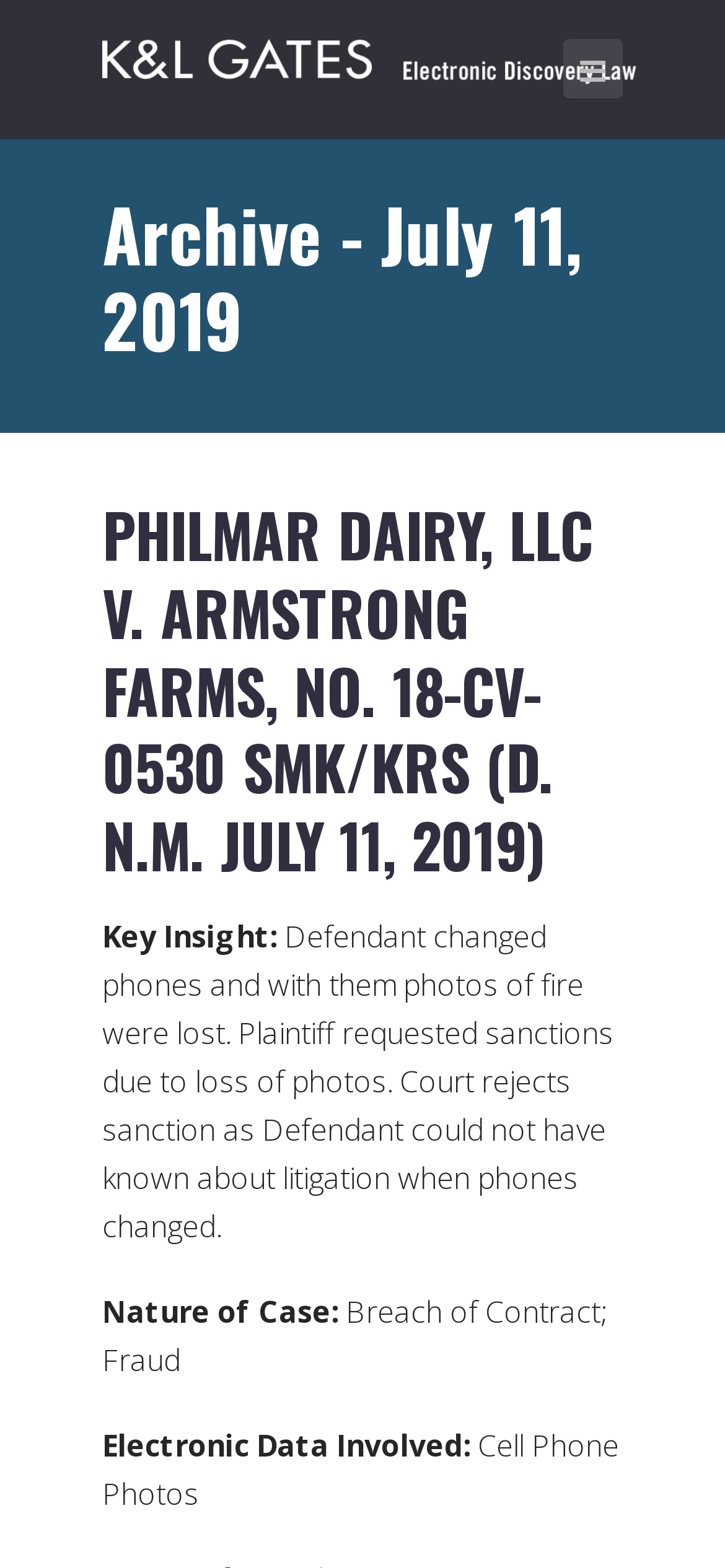What is the nature of the case?
Kindly offer a comprehensive and detailed response to the question.

I found the nature of the case by looking at the 'Nature of Case:' static text element and its corresponding answer 'Breach of Contract; Fraud'.